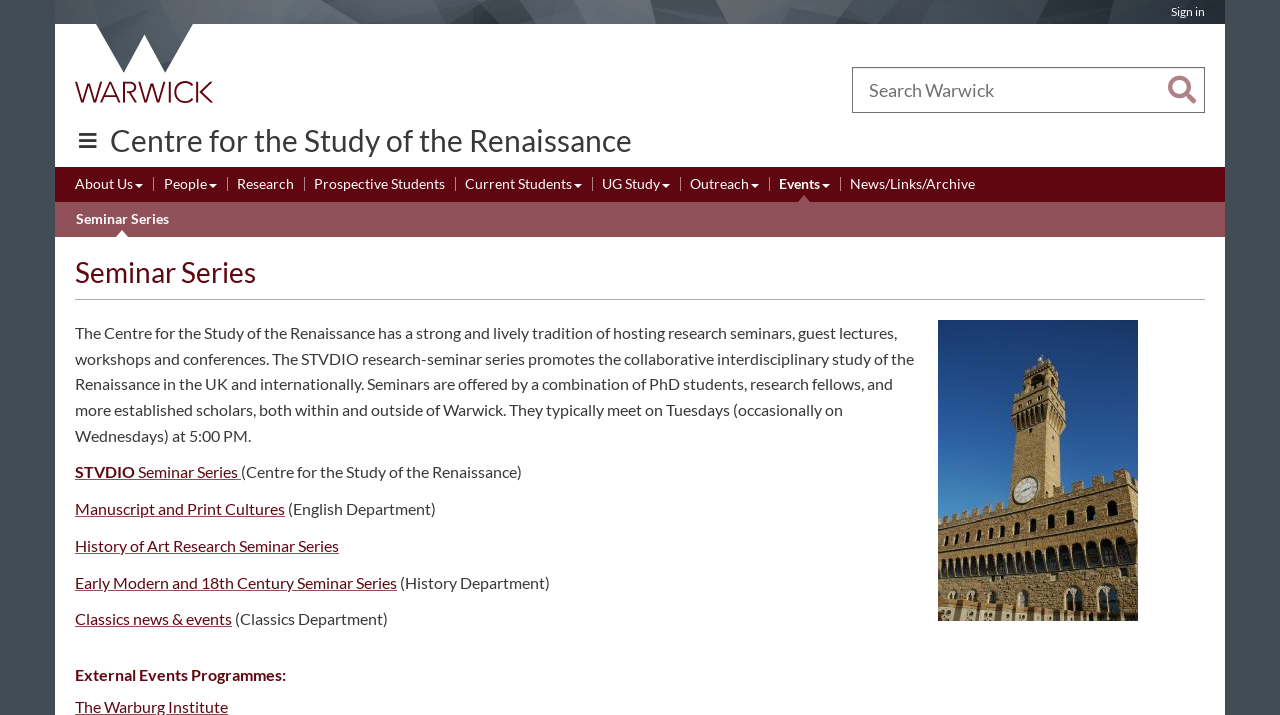What is the Centre for the Study of the Renaissance?
Using the image as a reference, answer the question in detail.

I inferred this from the heading 'Centre for the Study of the Renaissance' and the text 'The Centre for the Study of the Renaissance has a strong and lively tradition of hosting research seminars, guest lectures, workshops and conferences.' which suggests that it is a research centre.